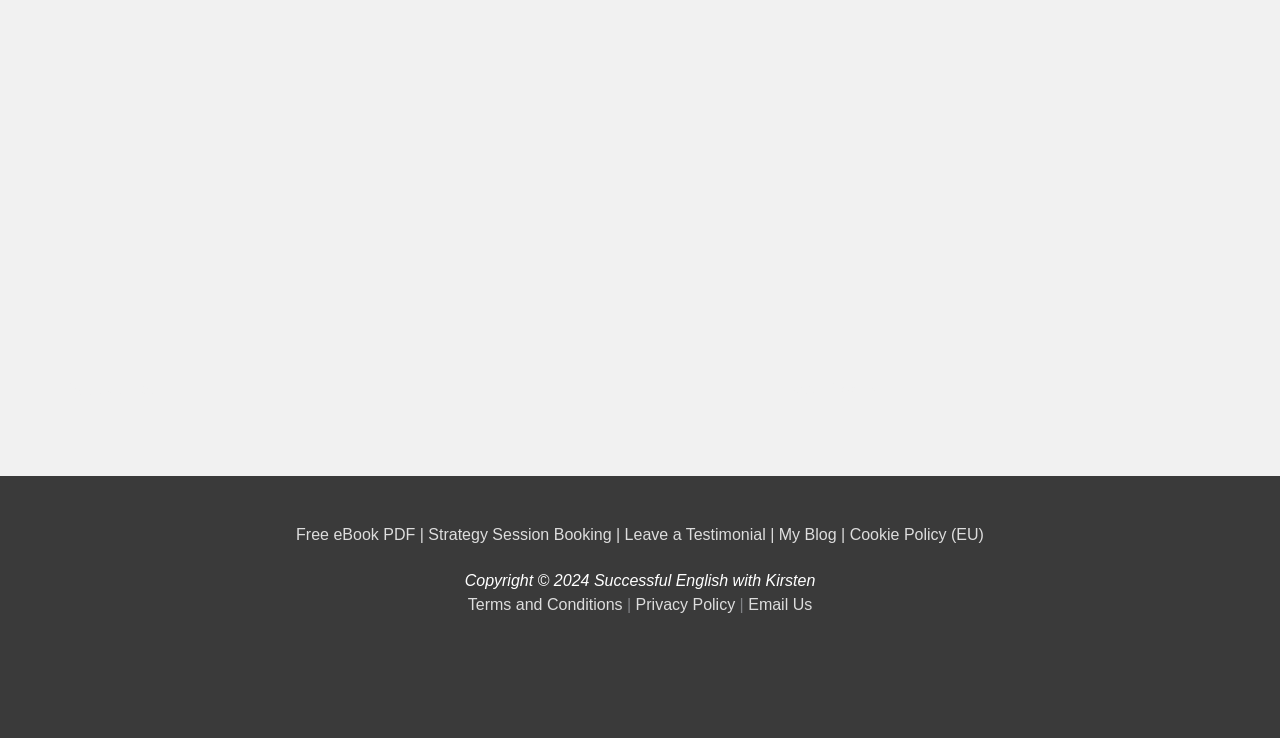Please give a short response to the question using one word or a phrase:
What are the three options in the footer section?

Terms and Conditions, Privacy Policy, Email Us